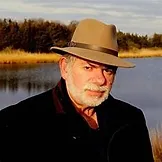Based on the image, please respond to the question with as much detail as possible:
What time of day is suggested by the lighting?

The soft lighting in the image suggests either early morning or late afternoon, as it casts a warm glow on the landscape and highlights the man's contemplative expression.